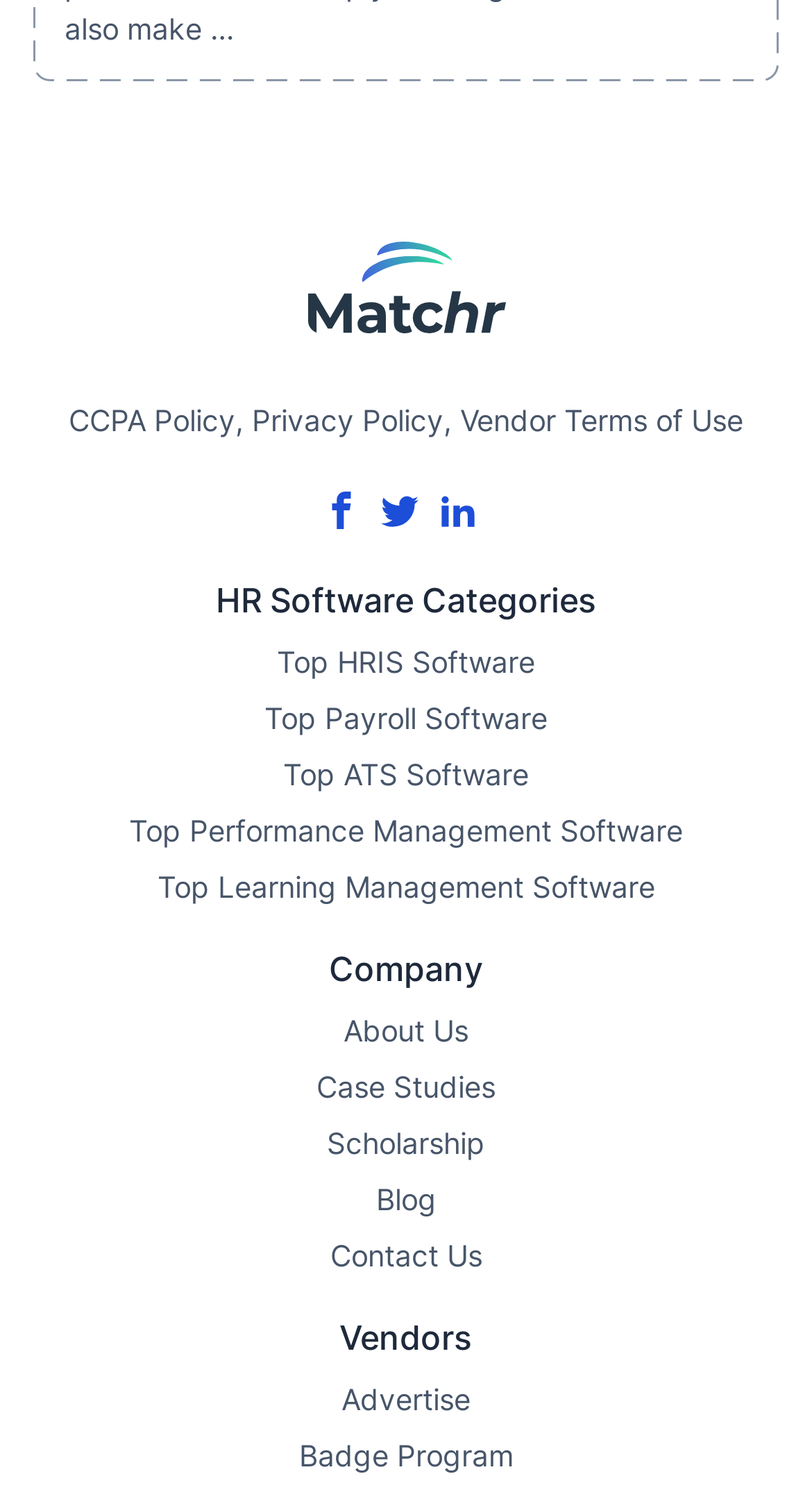Highlight the bounding box coordinates of the region I should click on to meet the following instruction: "View CCPA Policy".

[0.085, 0.27, 0.29, 0.294]